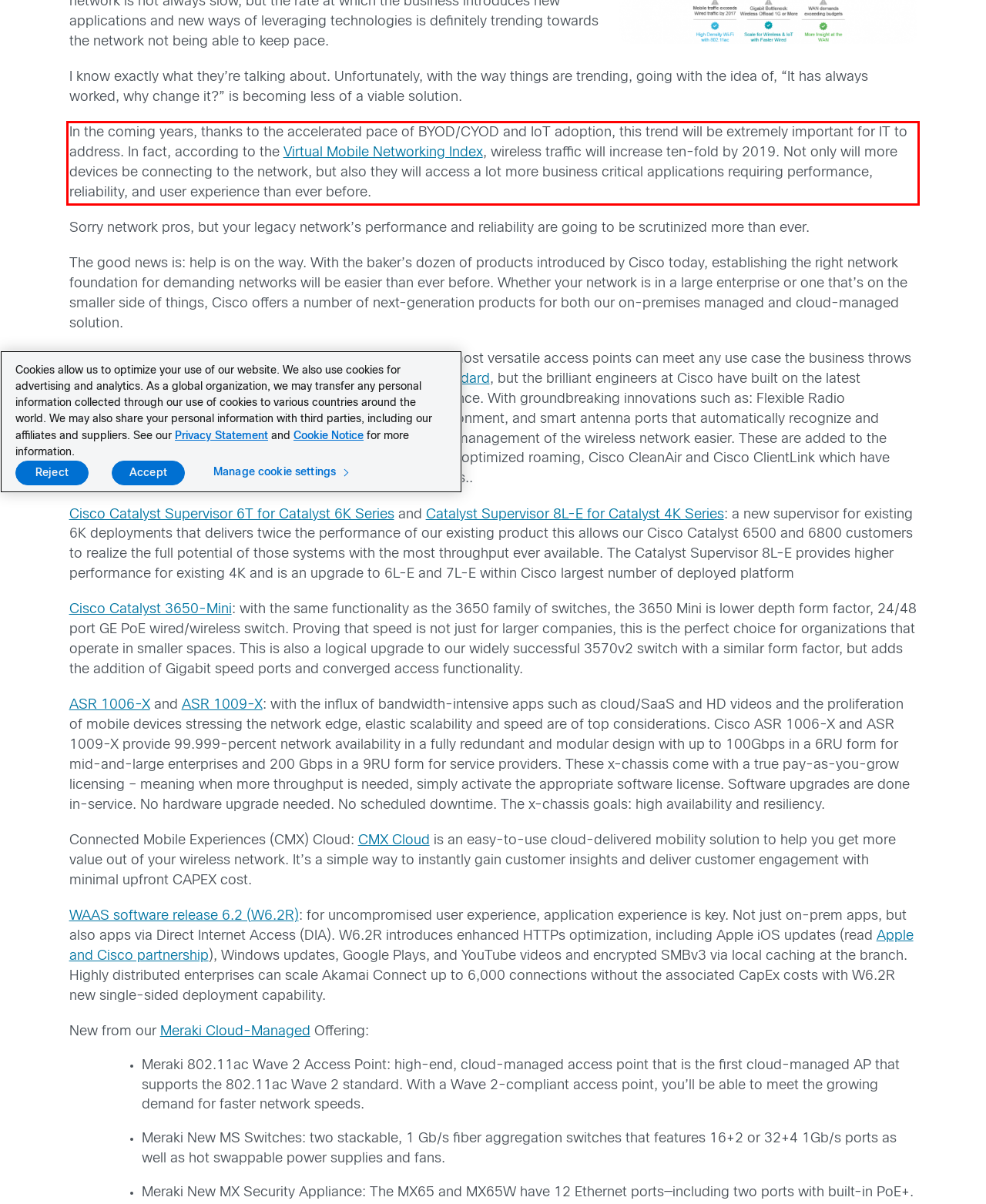Observe the screenshot of the webpage, locate the red bounding box, and extract the text content within it.

In the coming years, thanks to the accelerated pace of BYOD/CYOD and IoT adoption, this trend will be extremely important for IT to address. In fact, according to the Virtual Mobile Networking Index, wireless traffic will increase ten-fold by 2019. Not only will more devices be connecting to the network, but also they will access a lot more business critical applications requiring performance, reliability, and user experience than ever before.